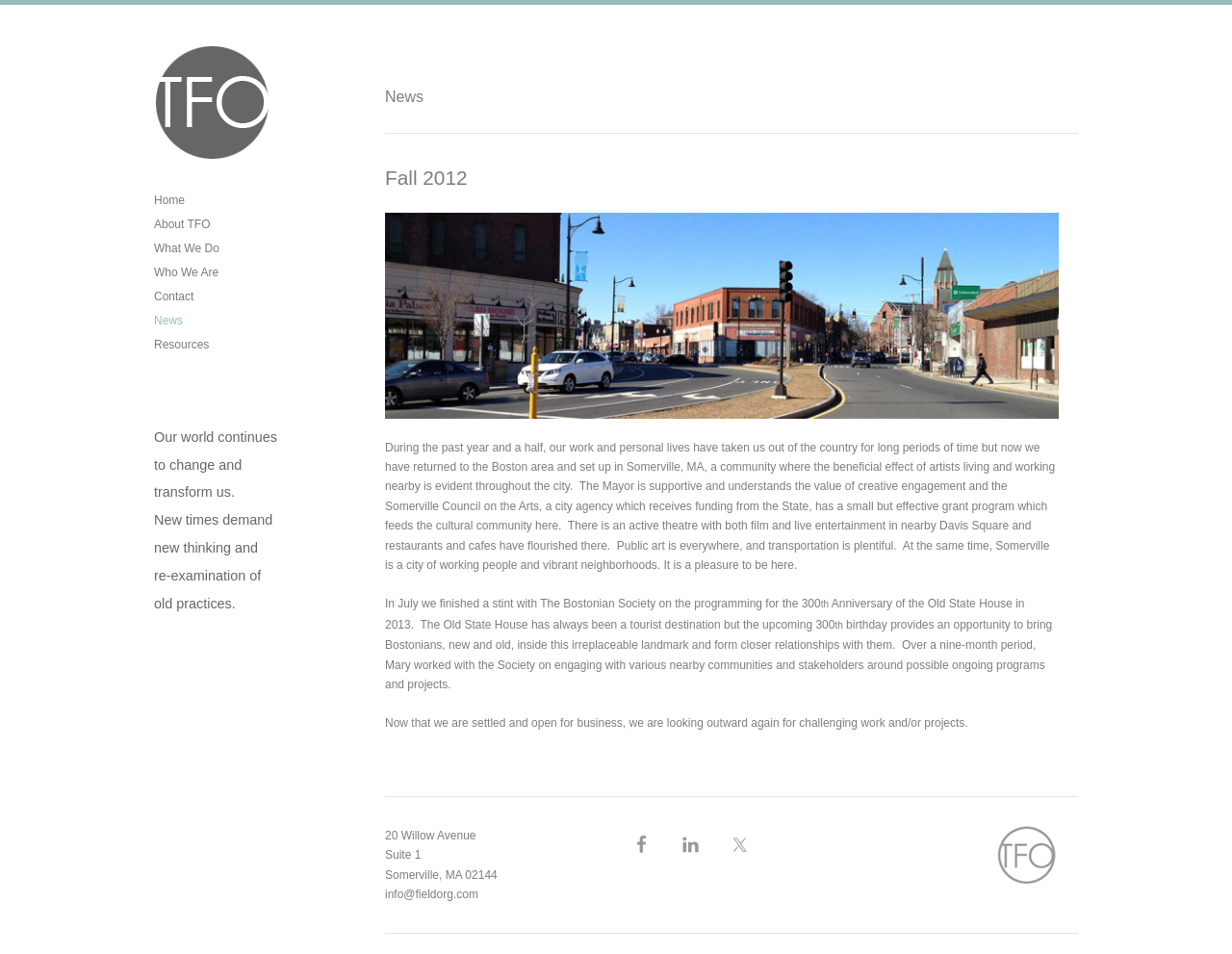Find the bounding box coordinates for the area that should be clicked to accomplish the instruction: "Visit the Facebook page".

[0.506, 0.866, 0.536, 0.905]